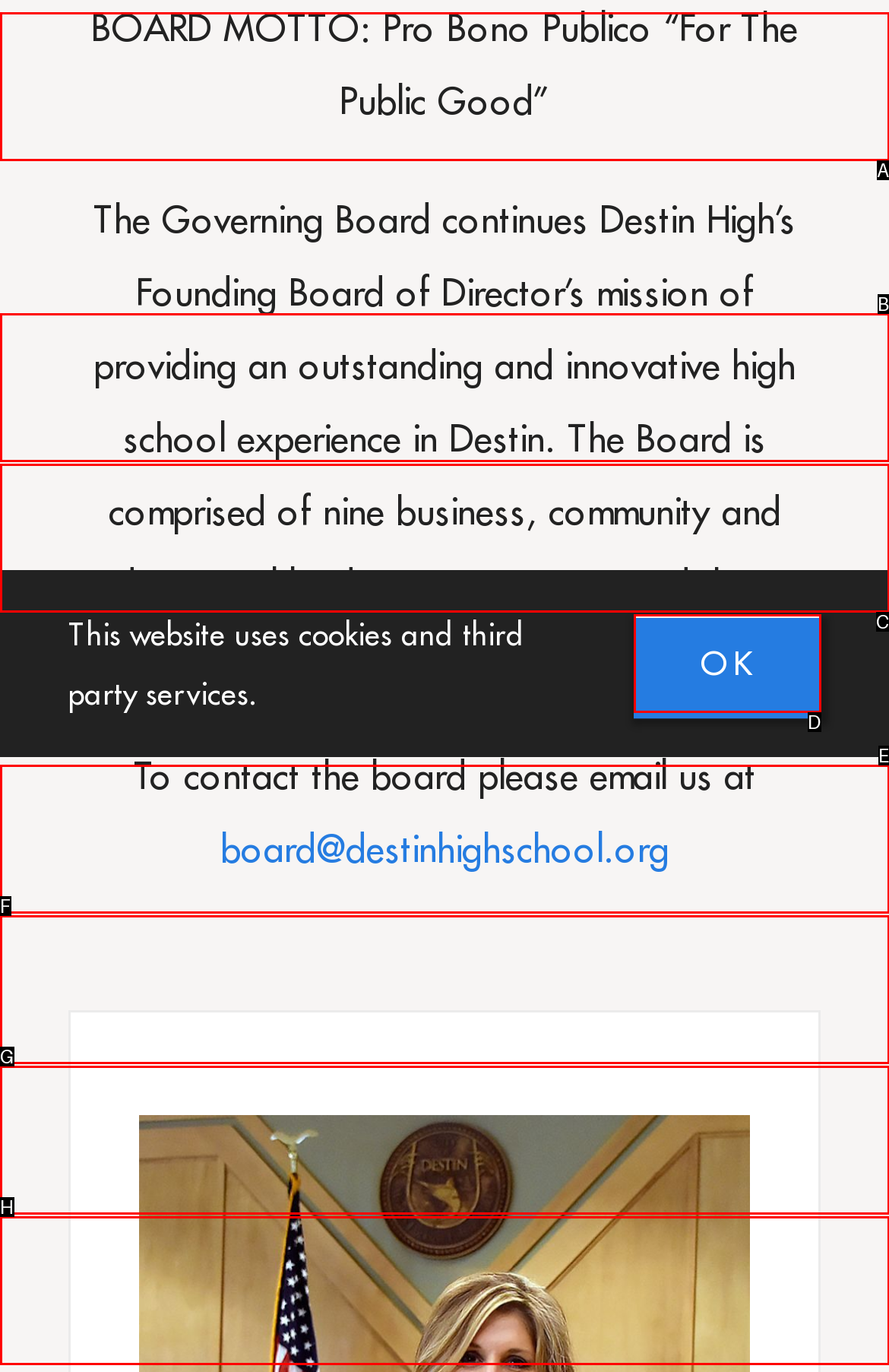Select the letter that corresponds to this element description: DONATE
Answer with the letter of the correct option directly.

A